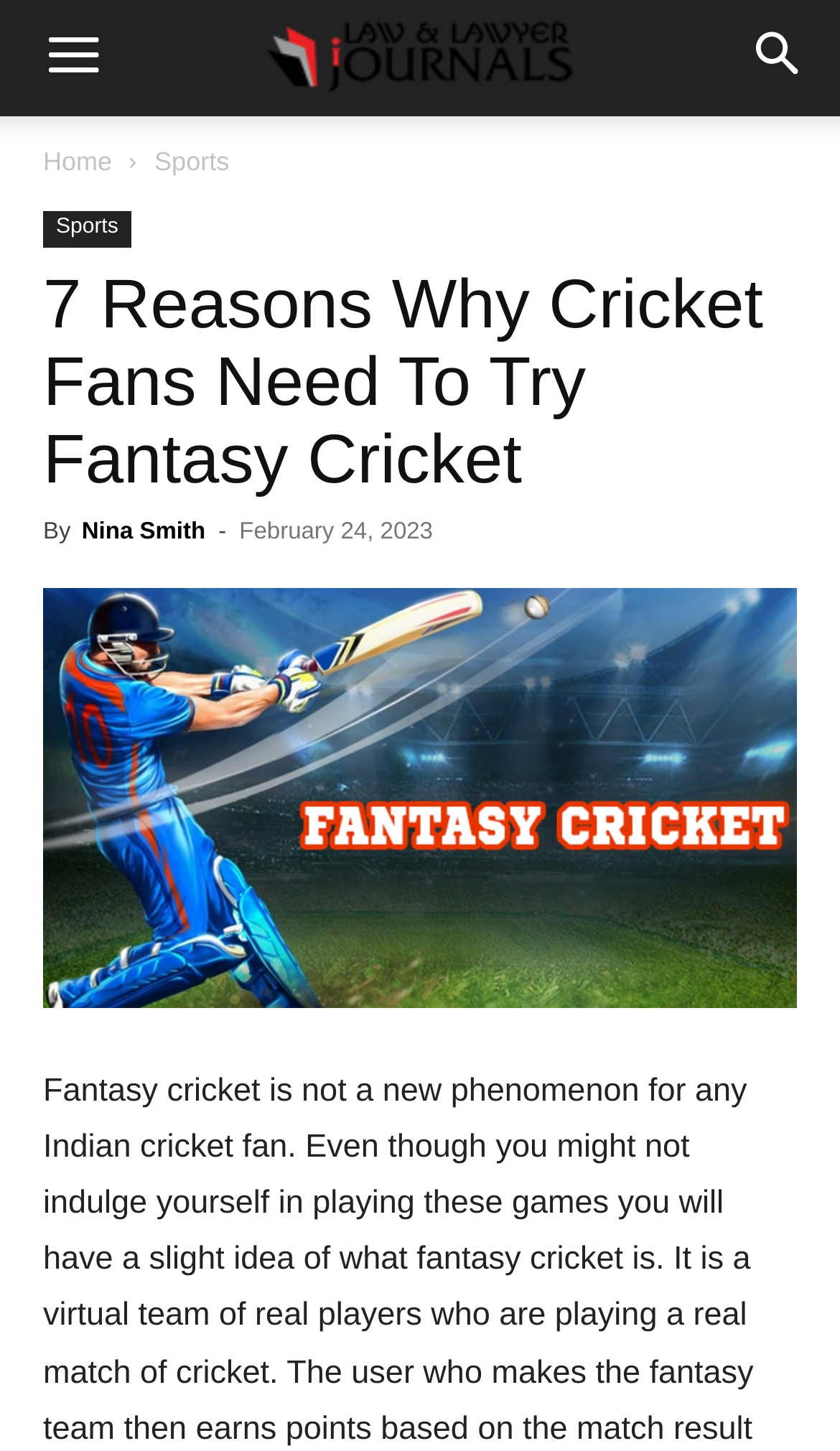Using details from the image, please answer the following question comprehensively:
What is the main topic of the webpage?

The main topic of the webpage can be inferred by looking at the header section of the webpage, where it says '7 Reasons Why Cricket Fans Need To Try Fantasy Cricket'.